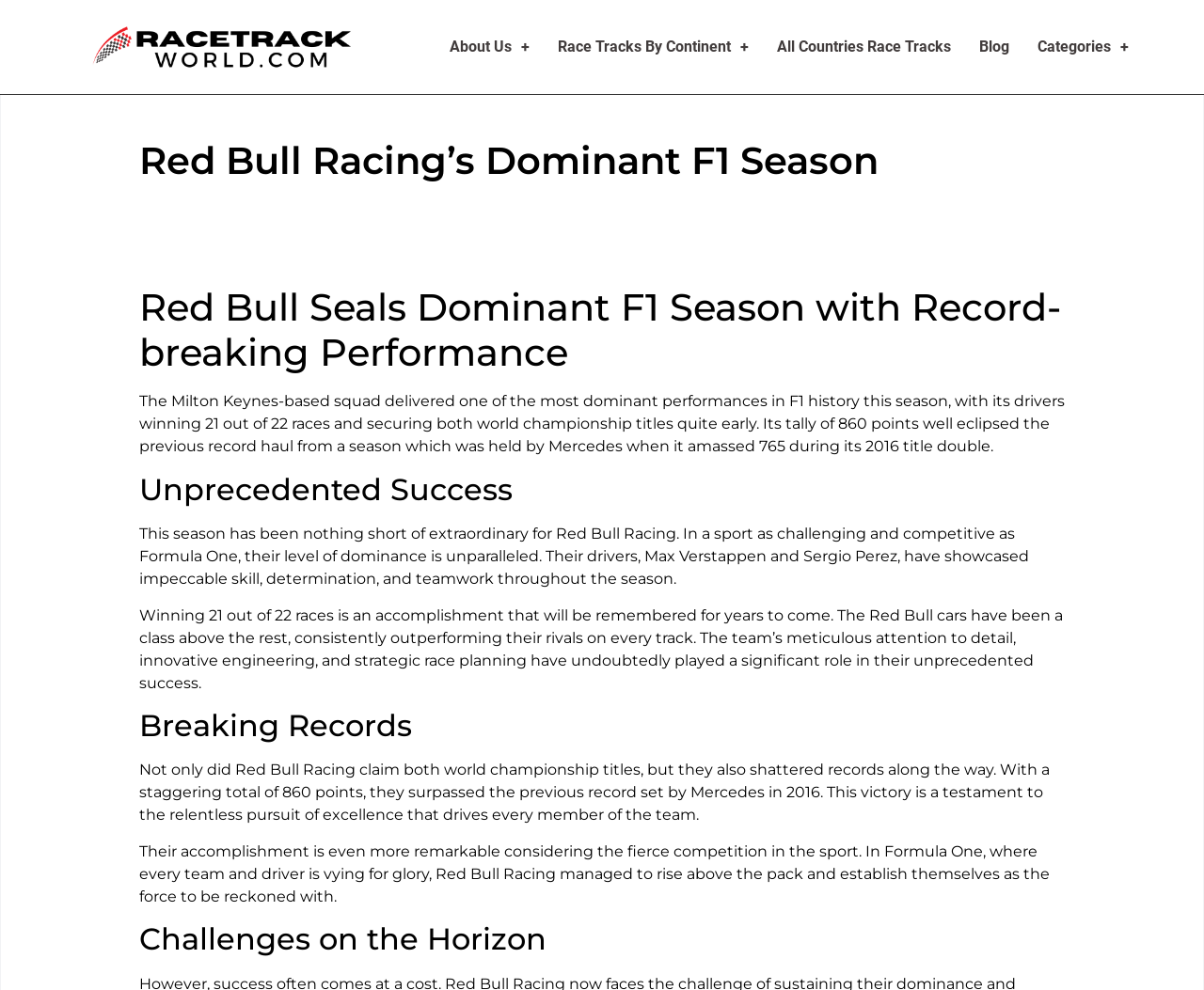What is the previous record holder of the most points scored in a season?
Look at the screenshot and respond with a single word or phrase.

Mercedes